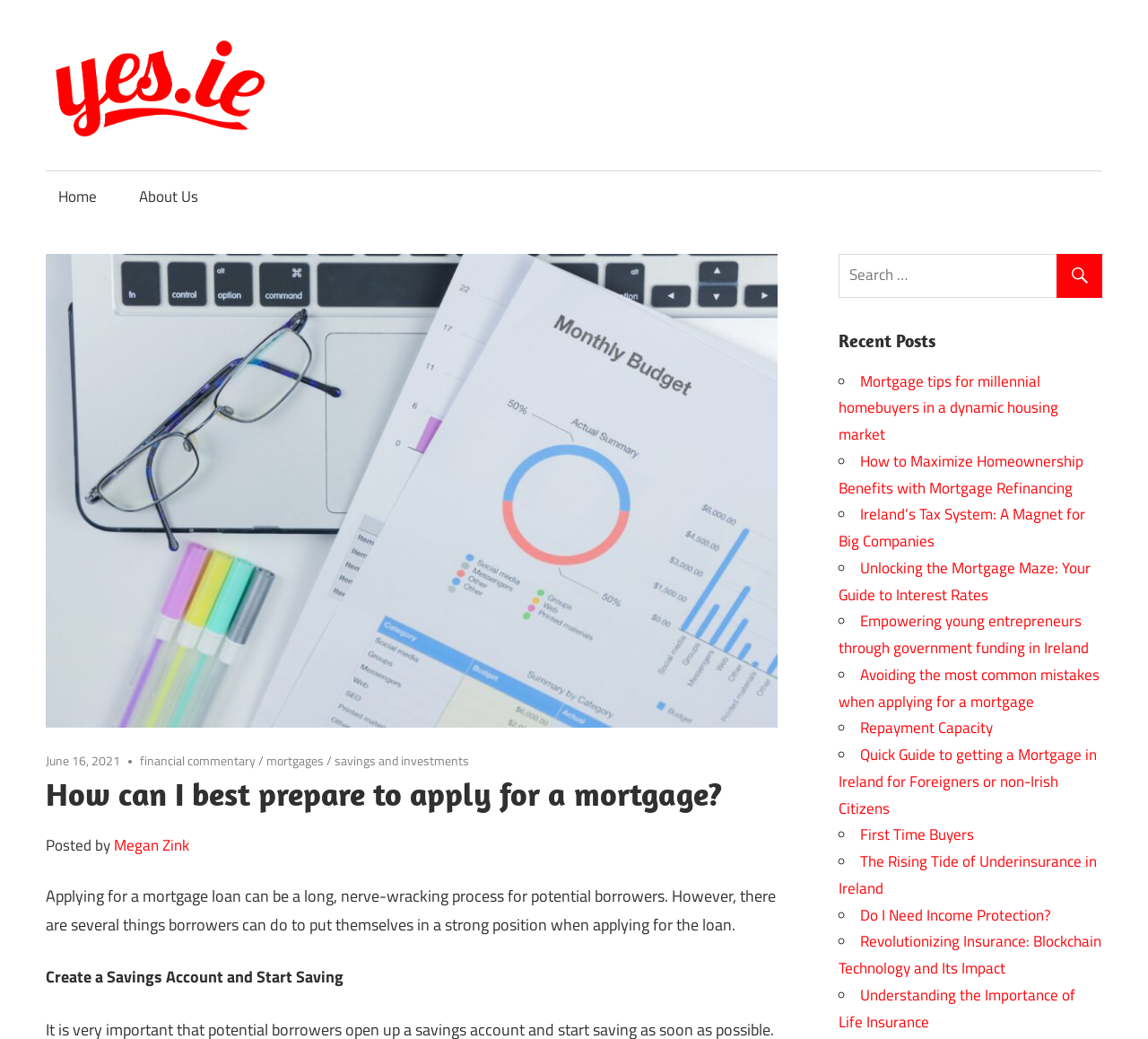Locate the bounding box coordinates of the element I should click to achieve the following instruction: "Search for something".

[0.73, 0.244, 0.96, 0.286]